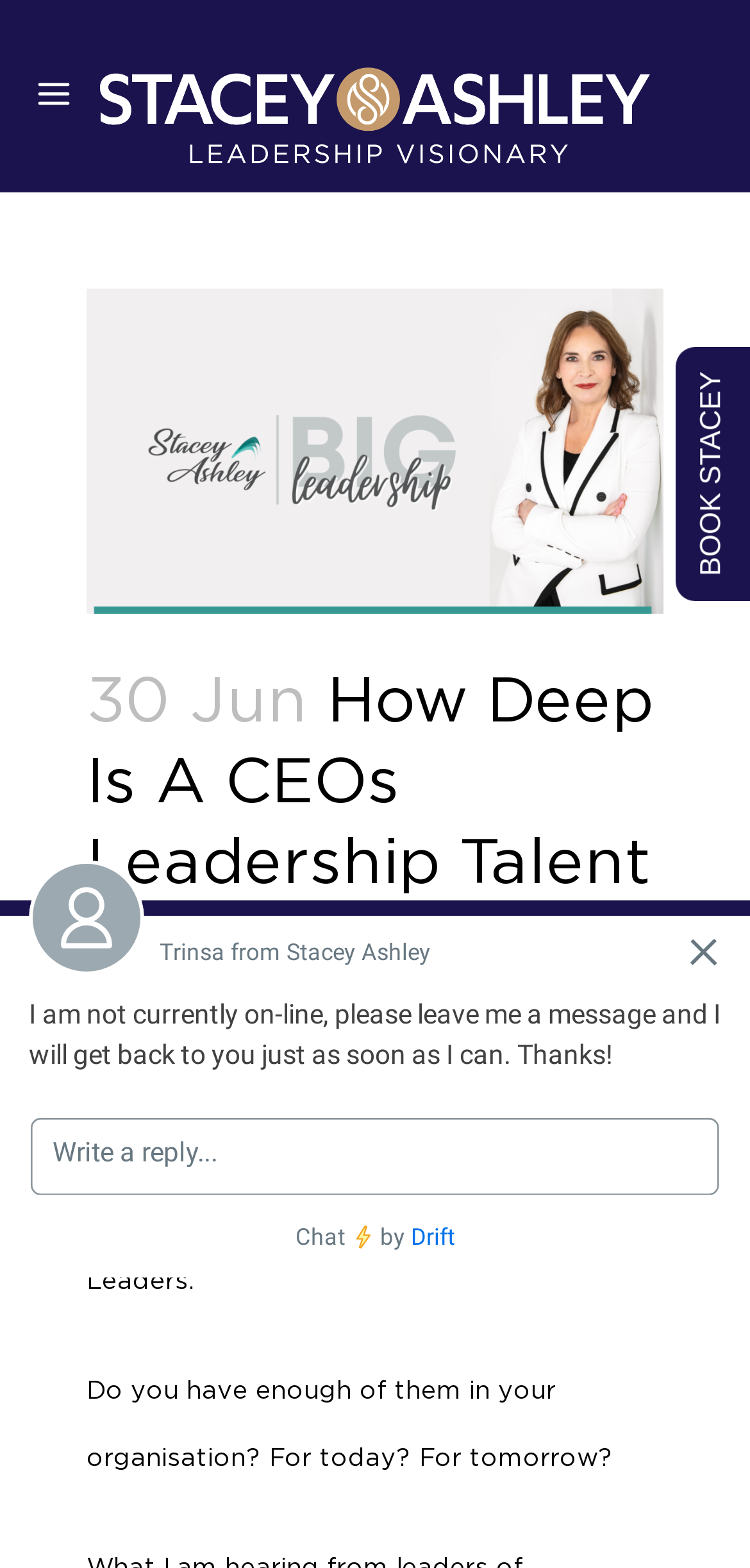What is the time of posting the article?
Kindly give a detailed and elaborate answer to the question.

I found the time of posting the article by looking at the static text element which contains the text 'Posted at 10:00h'. This suggests that the article was posted at 10:00h.